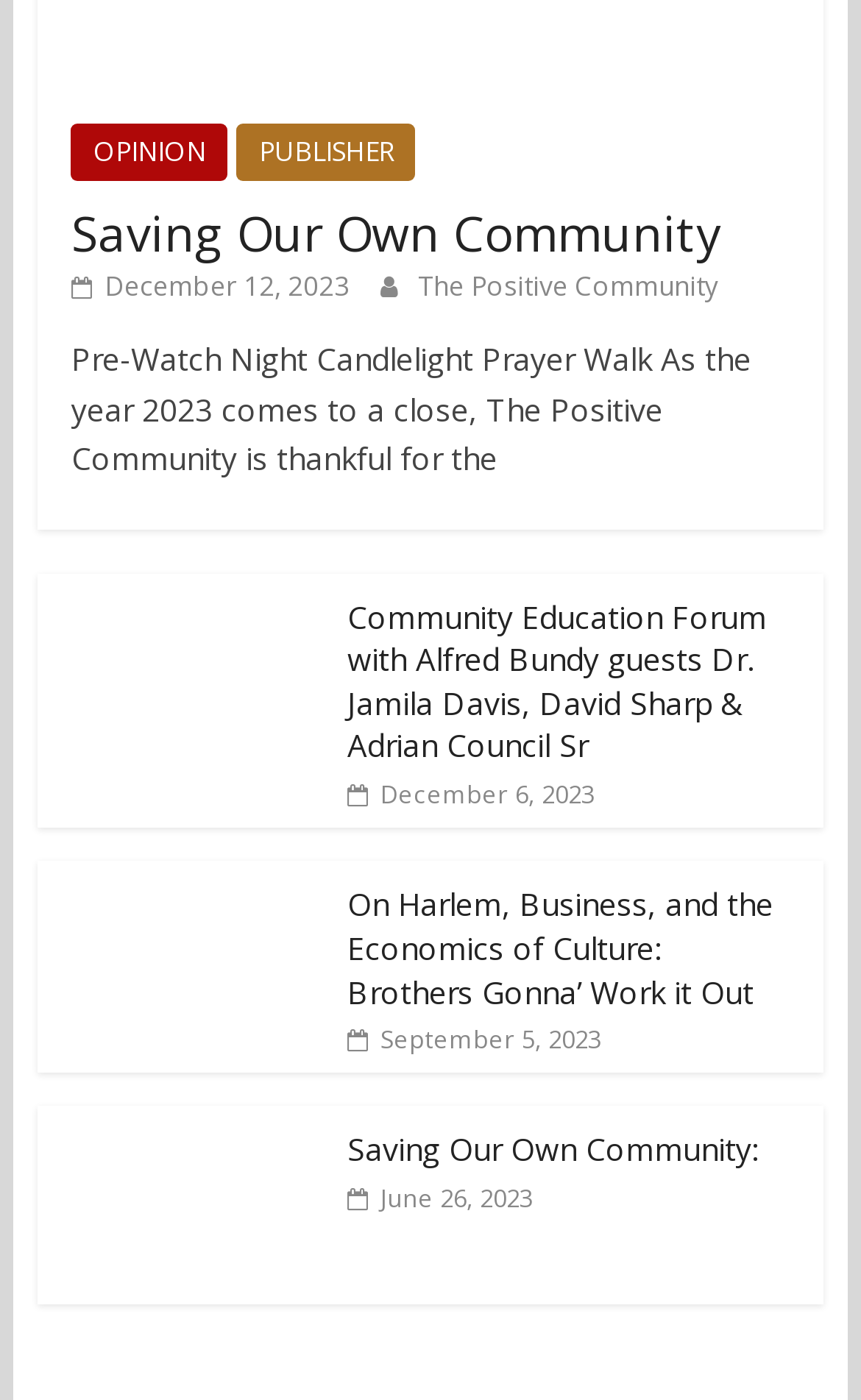Provide the bounding box coordinates of the HTML element described as: "PUBLISHER". The bounding box coordinates should be four float numbers between 0 and 1, i.e., [left, top, right, bottom].

[0.275, 0.089, 0.483, 0.129]